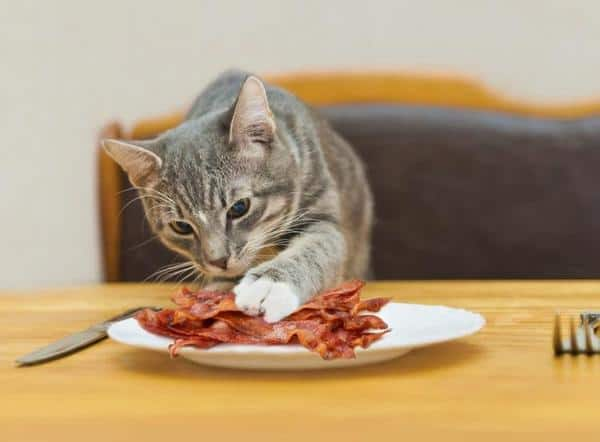Generate an elaborate description of what you see in the image.

In this engaging image, a curious gray tabby cat is intently reaching for a plate of crispy bacon positioned on a wooden dining table. The cat, with its alert gaze and delicate paw poised over the bacon, captures the essence of feline curiosity and desire for its meaty treat. The plate, slightly tilted, holds a generous serving of bacon, showcasing its rich, savory color and tempting texture. The background hints at a cozy dining atmosphere, with a piece of furniture visible, adding warmth to the scene. This image is perfect for illustrating a discussion about whether cats can safely enjoy bacon, a question that blends culinary delights with pet care considerations.